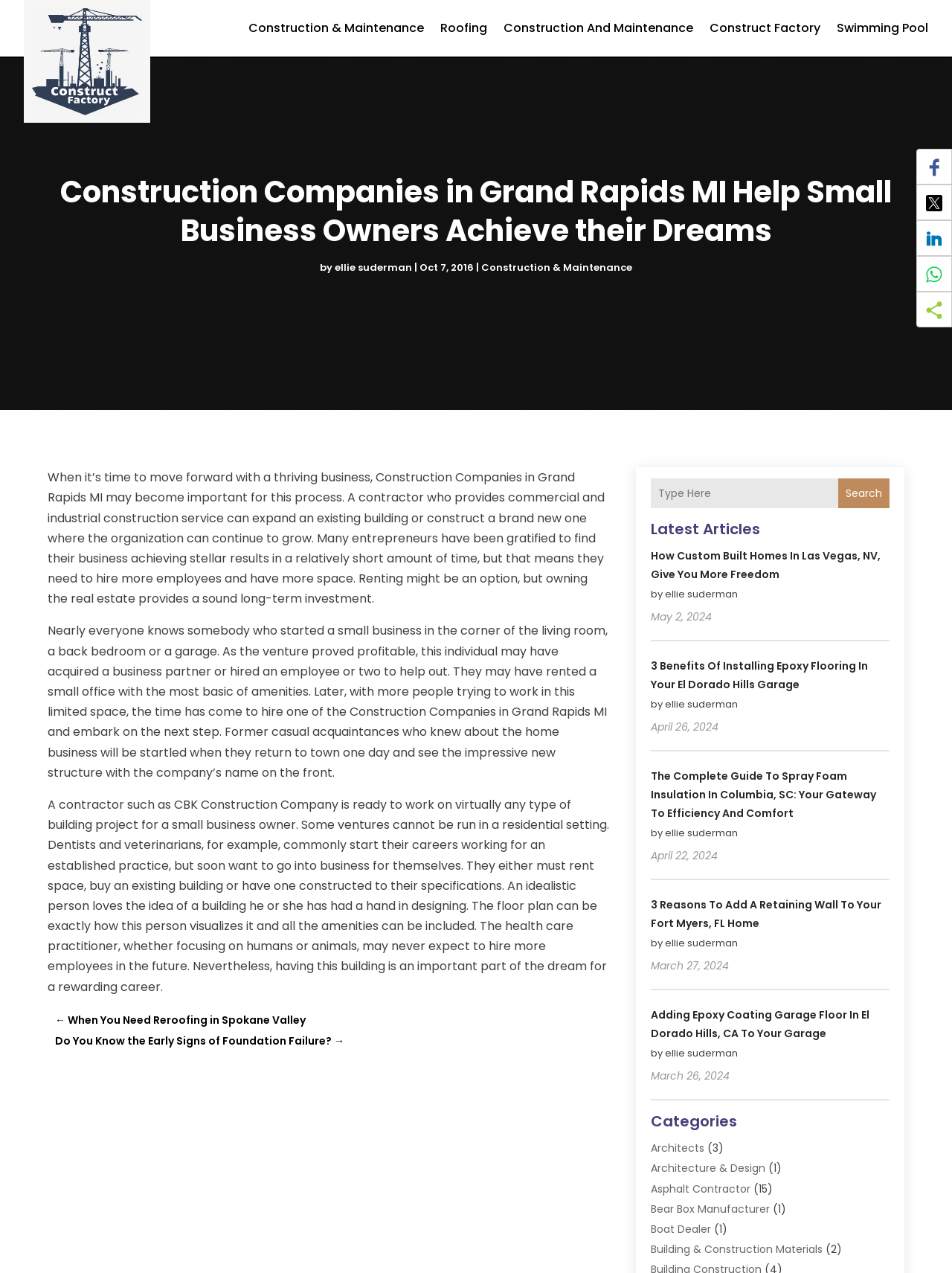Please examine the image and answer the question with a detailed explanation:
Who is the author of the articles on the webpage?

The webpage lists several articles, and each article has an author credited as 'ellie suderman'.